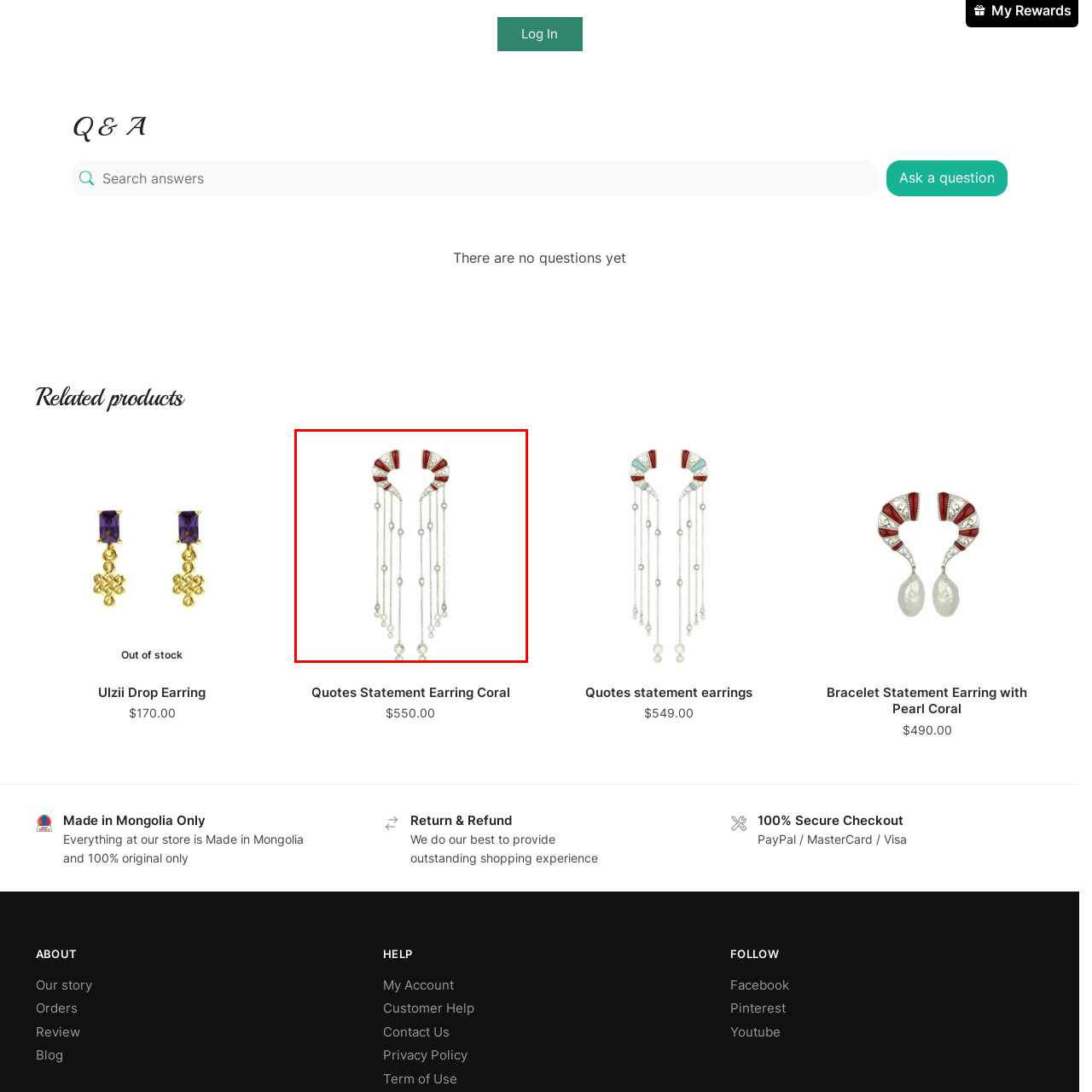What is the material of the chains?
Review the image area surrounded by the red bounding box and give a detailed answer to the question.

The caption describes the earrings as having intricate chains adorned with pearls, which implies that the chains are made of a material that is adorned with pearls, but the exact material is not specified.